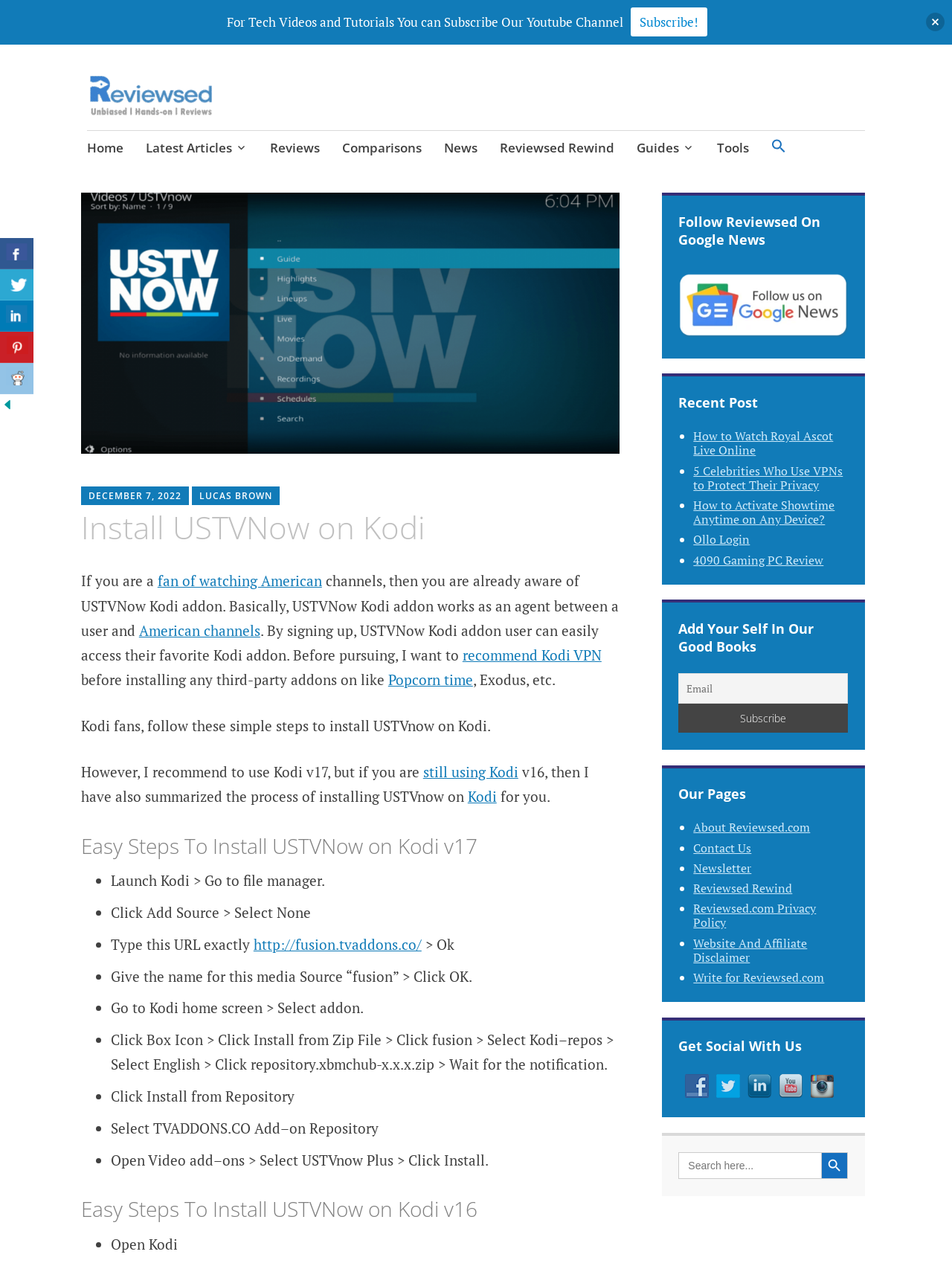Construct a comprehensive description capturing every detail on the webpage.

This webpage is a guide on how to install USTVNow on Kodi v16 and v17. At the top, there is a logo and a heading that reads "Step By Step Guide To Install USTVNow on Kodi v16 and v17". Below the heading, there are several links to different sections of the website, including "Home", "Latest Articles", "Reviews", and more.

On the left side of the page, there is a large image related to USTVNow on Kodi. Next to the image, there is a section with the title "Install USTVNow on Kodi" that provides an introduction to the guide. The introduction explains that USTVNow is a Kodi addon that allows users to access American channels and recommends using a VPN before installing any third-party addons.

Below the introduction, there are two sections: "Easy Steps To Install USTVNow on Kodi v17" and "Easy Steps To Install USTVNow on Kodi v16". Each section provides a step-by-step guide on how to install USTVNow on the respective Kodi version. The guides are presented in a list format with bullet points and include instructions on how to launch Kodi, add a source, install the addon, and more.

On the right side of the page, there are several sections, including "Follow Reviewsed On Google News", "Recent Post", and "Add Your Self In Our Good Books". The "Follow Reviewsed On Google News" section has a link to follow the website on Google News, while the "Recent Post" section lists several recent articles with links to each one. The "Add Your Self In Our Good Books" section appears to be a call-to-action to engage with the website.

Overall, the webpage is a comprehensive guide on how to install USTVNow on Kodi, with clear instructions and additional resources on the side.